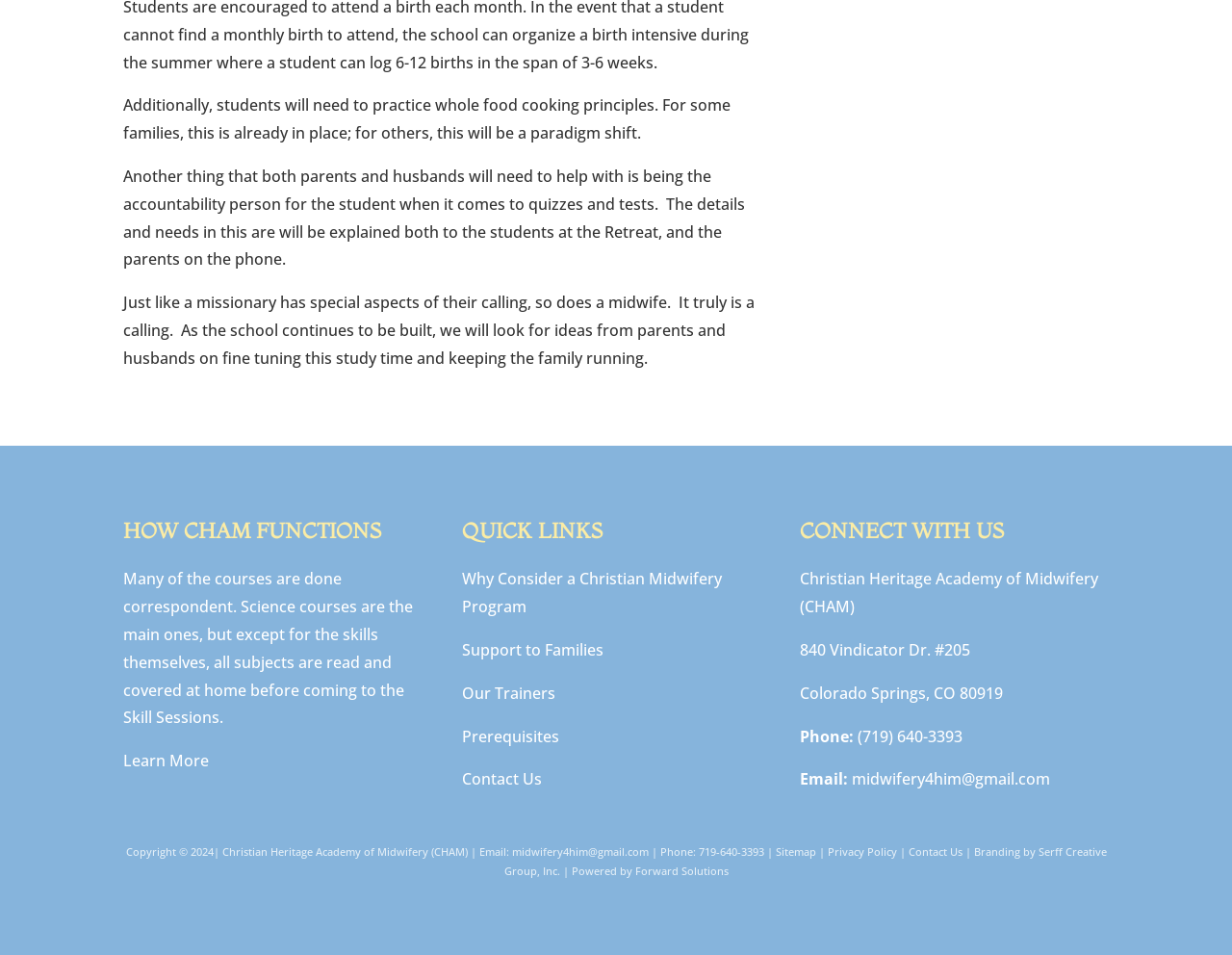Review the image closely and give a comprehensive answer to the question: How are science courses taught?

I found the answer by reading the static text element that says 'Many of the courses are done correspondent. Science courses are the main ones...' which is located in the middle of the page.